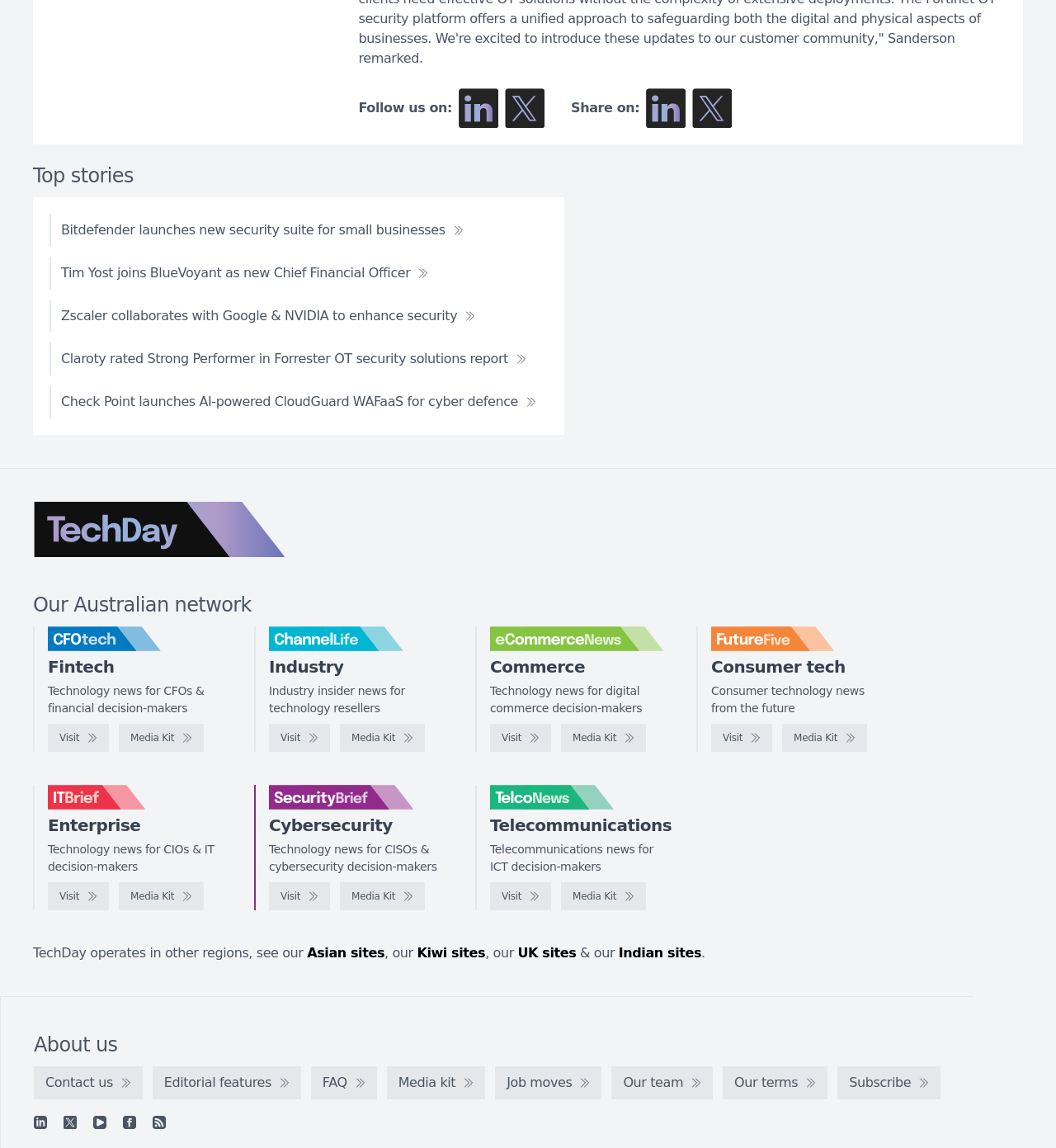Ascertain the bounding box coordinates for the UI element detailed here: "title="Available Rottweiler Rescues"". The coordinates should be provided as [left, top, right, bottom] with each value being a float between 0 and 1.

None